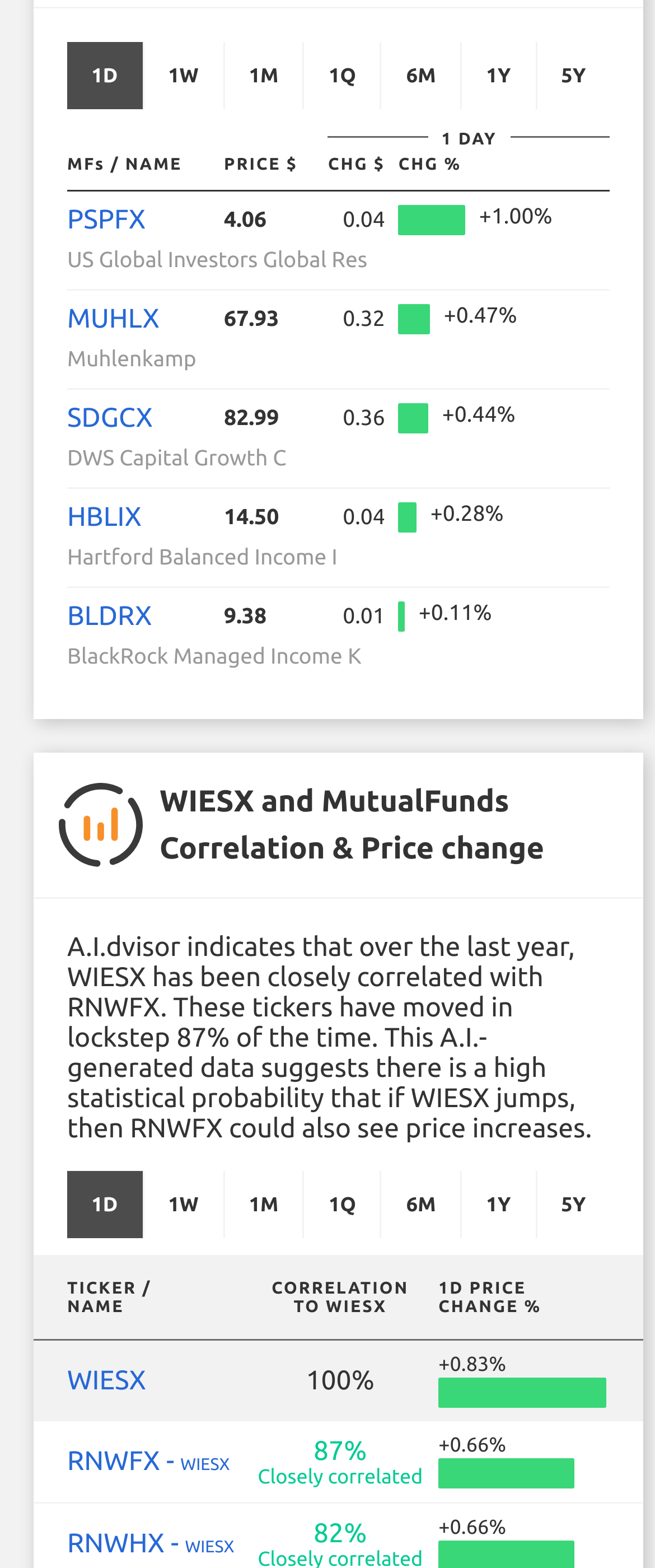Please locate the bounding box coordinates for the element that should be clicked to achieve the following instruction: "click on the link PSPFX". Ensure the coordinates are given as four float numbers between 0 and 1, i.e., [left, top, right, bottom].

[0.103, 0.131, 0.222, 0.15]